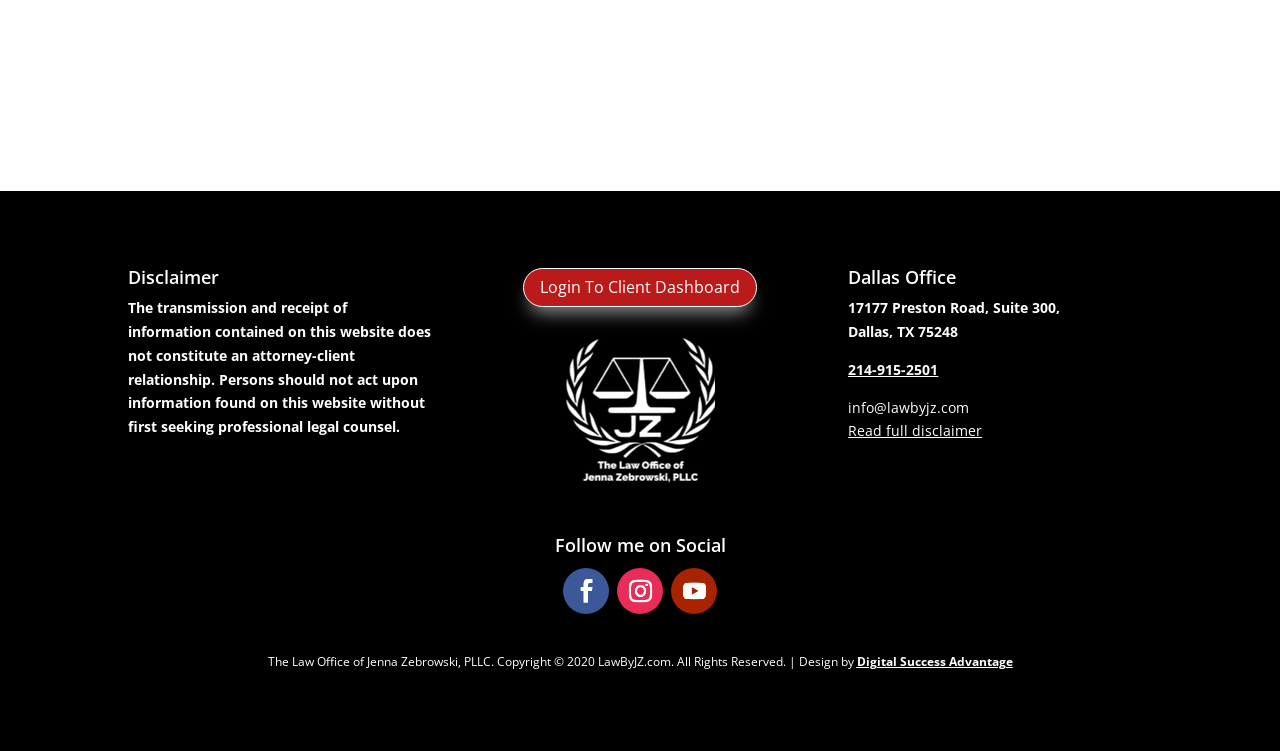What is the law office's address?
Give a detailed and exhaustive answer to the question.

I found the address by looking at the 'Dallas Office' section, where it lists the address as '17177 Preston Road, Suite 300,' and the city and state as 'Dallas, TX 75248'.